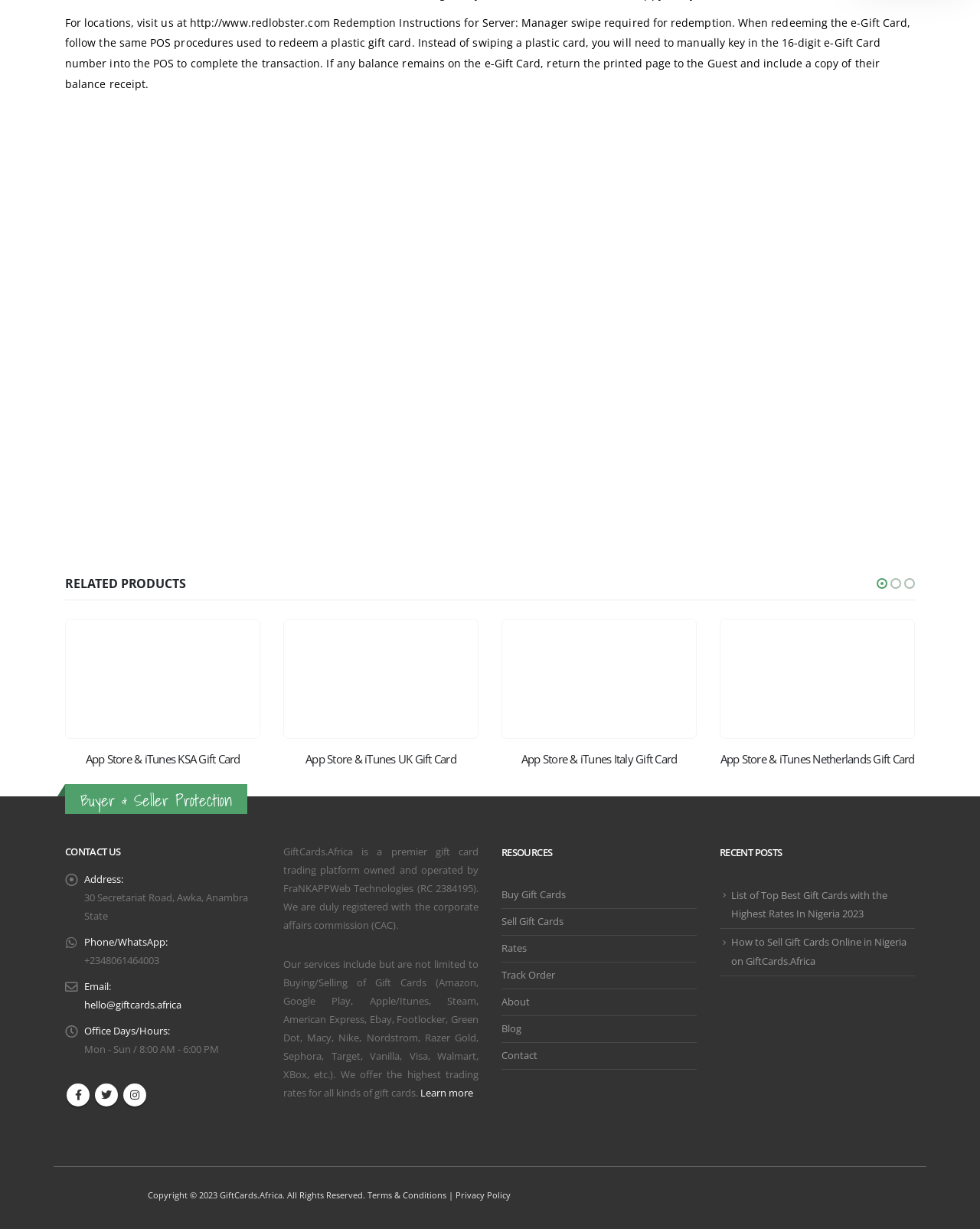Locate the bounding box for the described UI element: "Amazon DE Gift Card". Ensure the coordinates are four float numbers between 0 and 1, formatted as [left, top, right, bottom].

[0.289, 0.611, 0.488, 0.624]